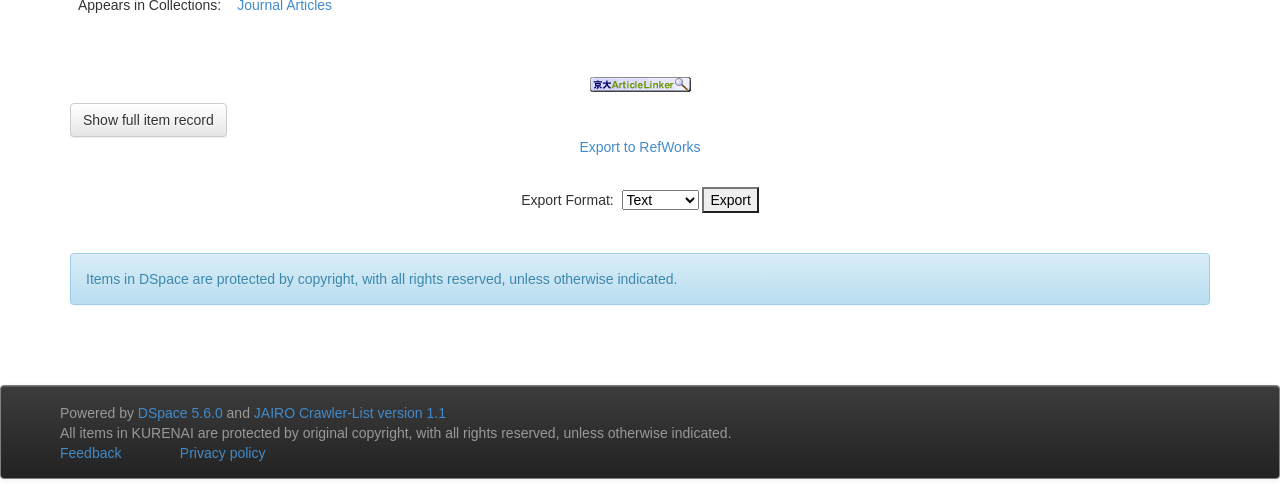What is the version of DSpace used?
Answer the question with as much detail as you can, using the image as a reference.

The webpage contains a link 'DSpace 5.6.0' at the bottom, which suggests that the version of DSpace used is 5.6.0.